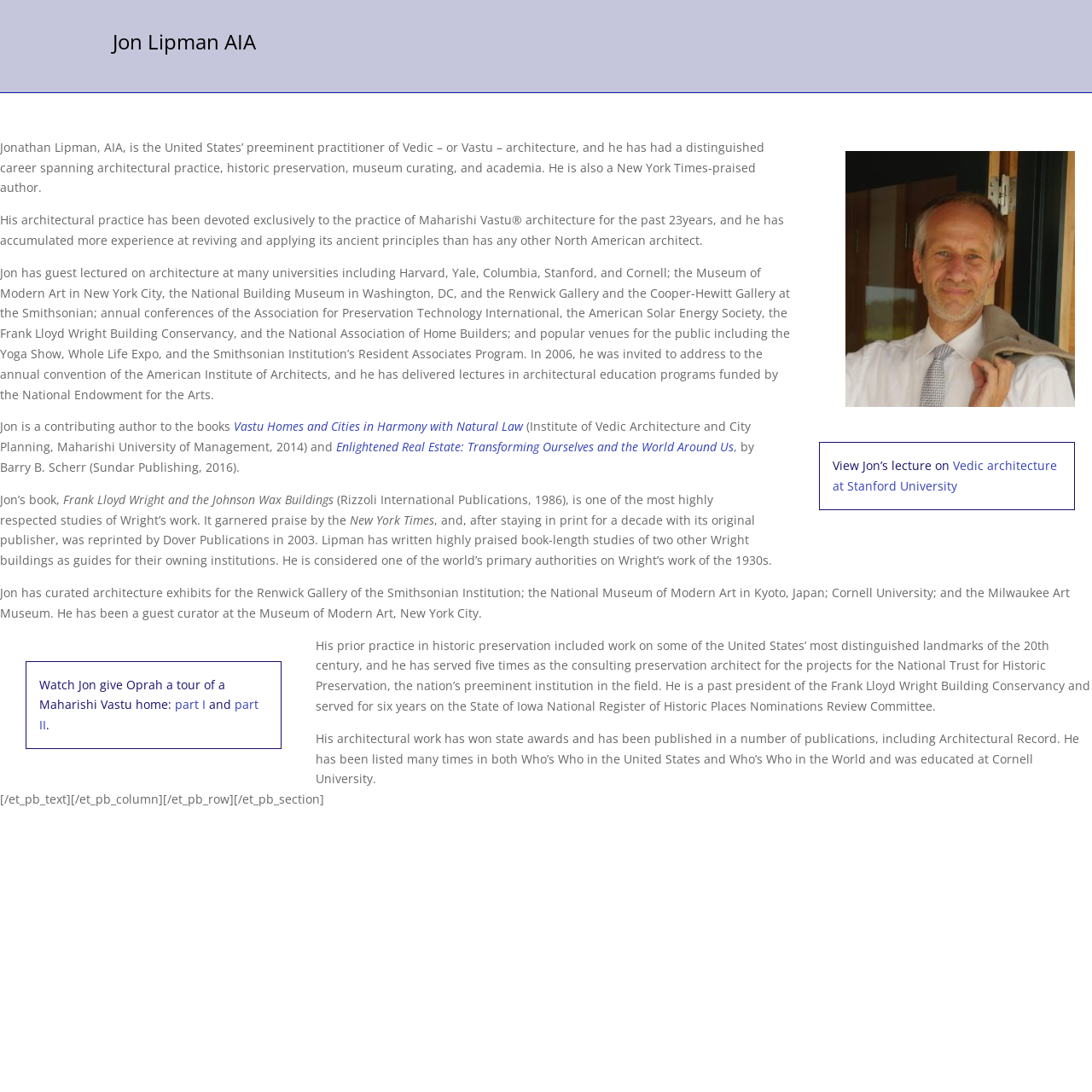What is Jon Lipman's profession?
Use the information from the image to give a detailed answer to the question.

Based on the webpage content, Jon Lipman is described as the United States' preeminent practitioner of Vedic – or Vastu – architecture, and he has had a distinguished career spanning architectural practice, historic preservation, museum curating, and academia.